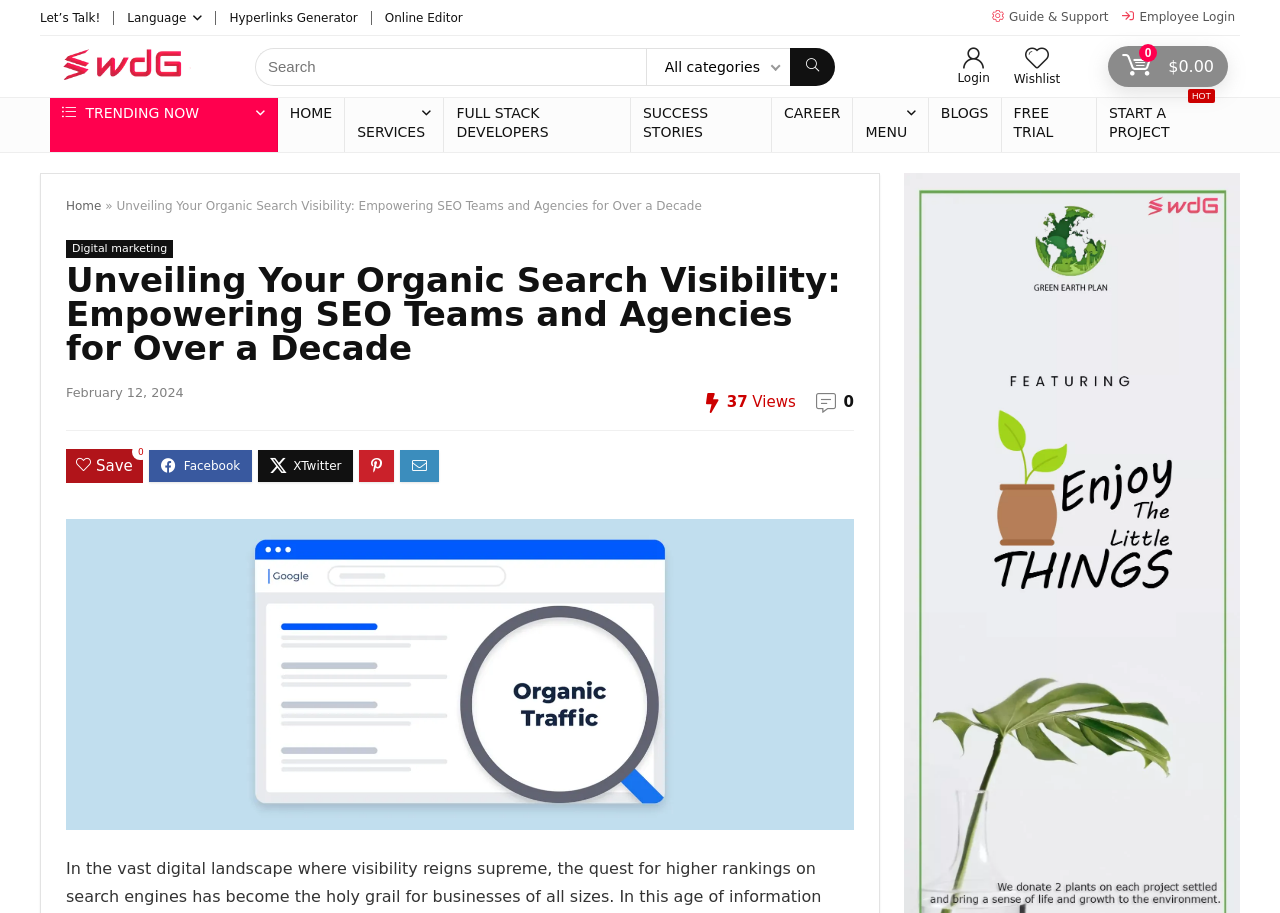Provide the bounding box coordinates of the HTML element described as: "parent_node: Search for: aria-label="Search"". The bounding box coordinates should be four float numbers between 0 and 1, i.e., [left, top, right, bottom].

[0.617, 0.052, 0.652, 0.094]